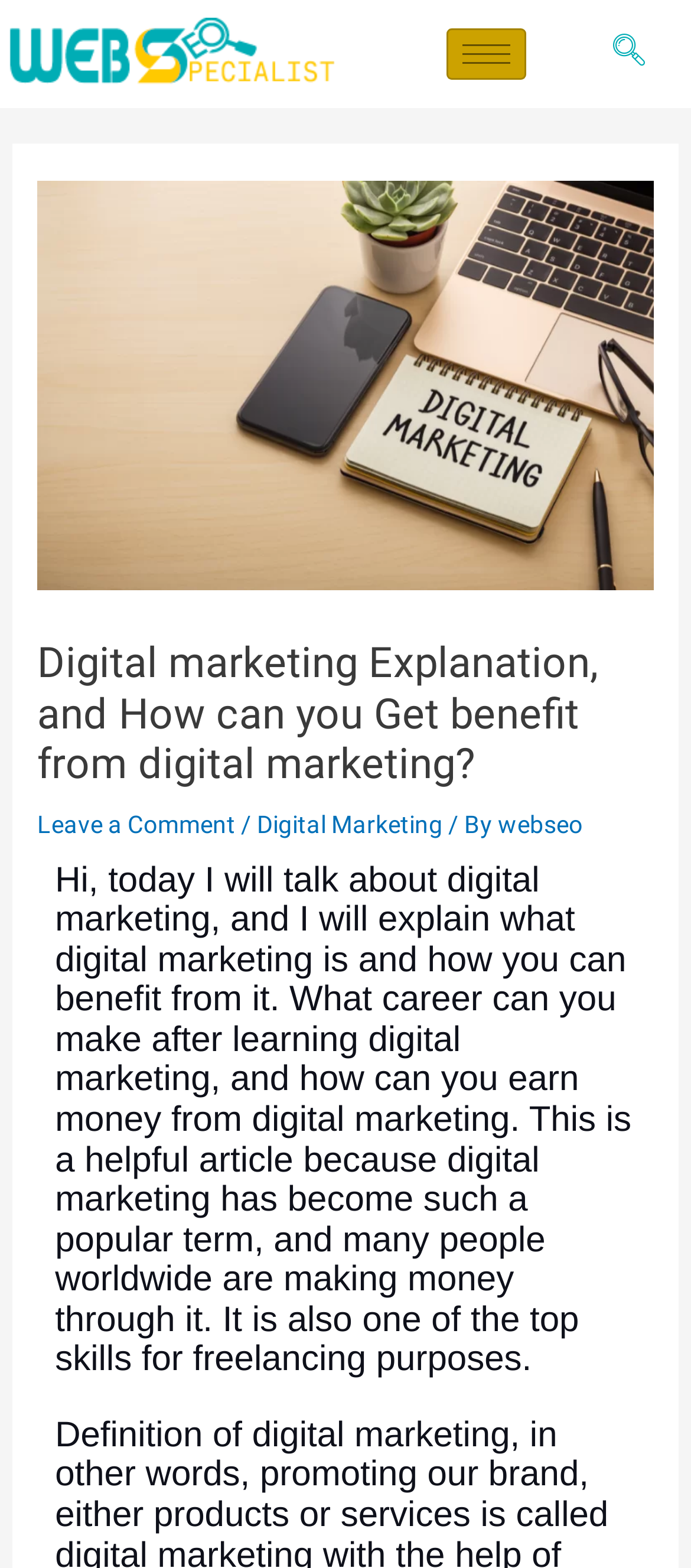What is the author's name?
Could you answer the question in a detailed manner, providing as much information as possible?

The author's name is webseo, which is mentioned in the header section of the webpage, specifically in the link 'webseo' that appears after the phrase 'By'.